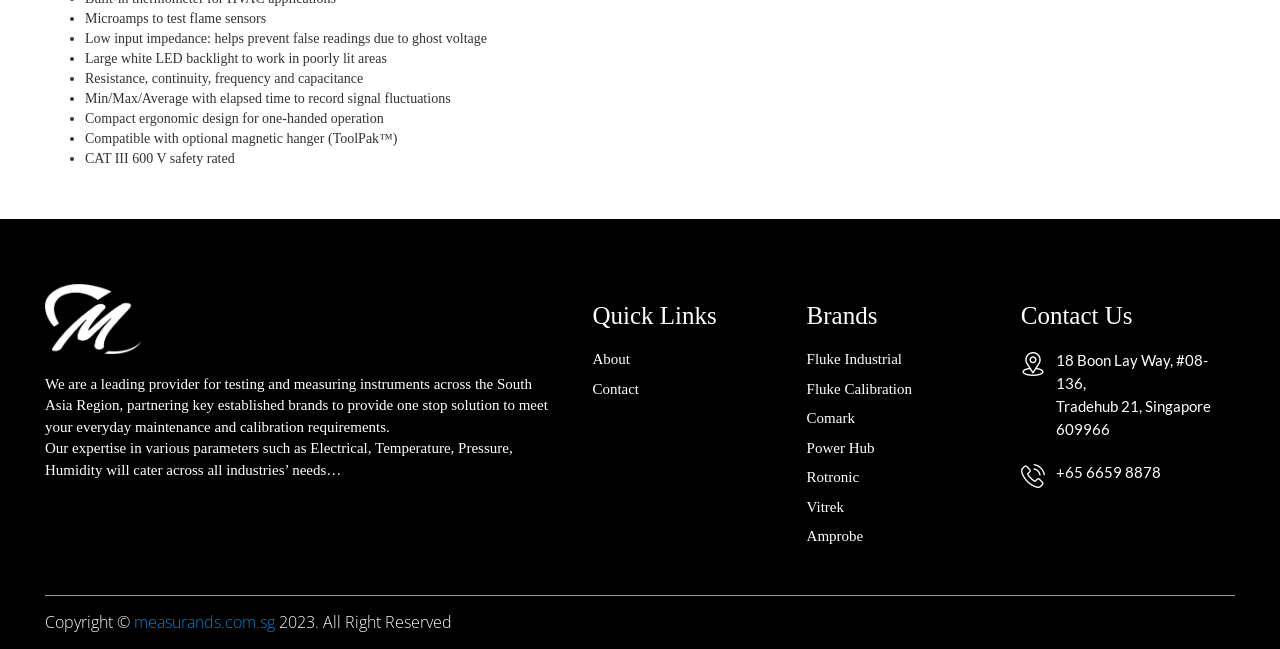Could you determine the bounding box coordinates of the clickable element to complete the instruction: "Click on the 'About' link"? Provide the coordinates as four float numbers between 0 and 1, i.e., [left, top, right, bottom].

[0.463, 0.541, 0.492, 0.566]